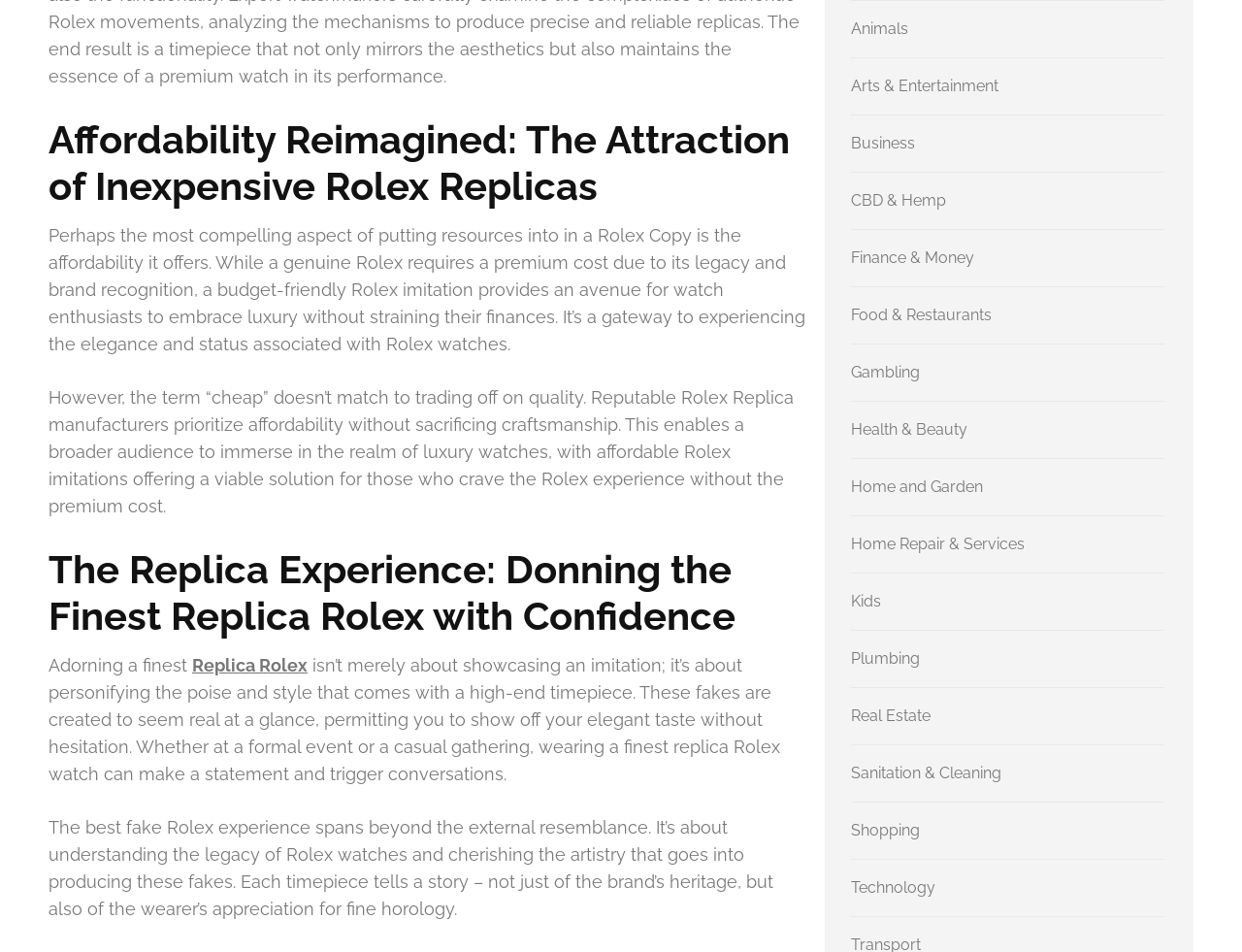How many categories are listed at the bottom of the webpage?
Answer the question with detailed information derived from the image.

By examining the links at the bottom of the webpage, I count 20 categories listed, including Animals, Arts & Entertainment, Business, and so on.